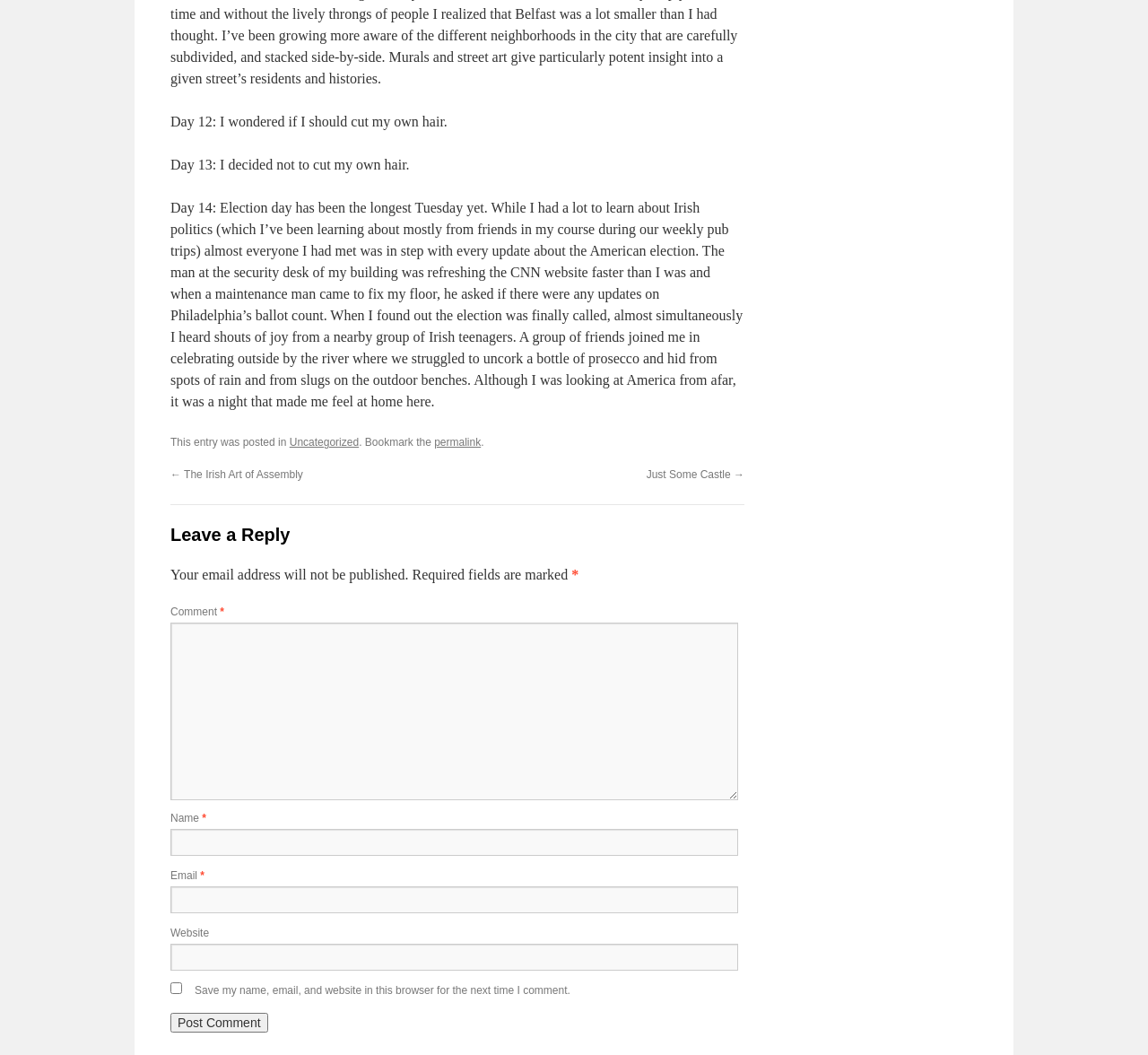Locate the bounding box of the UI element described in the following text: "Previous postWhat exactly is Woot?".

None